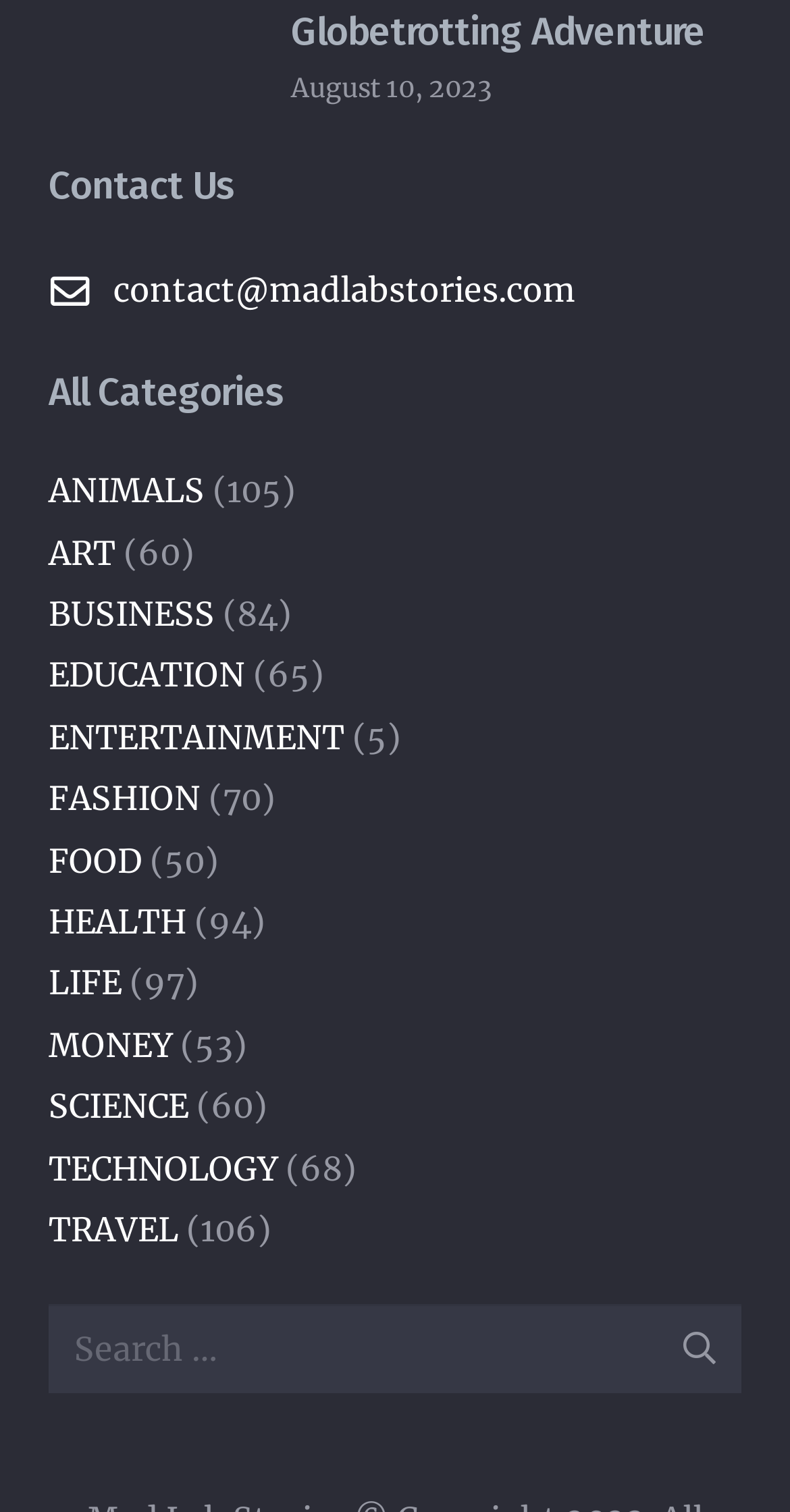Please pinpoint the bounding box coordinates for the region I should click to adhere to this instruction: "Click on TECHNOLOGY link".

[0.062, 0.759, 0.351, 0.786]